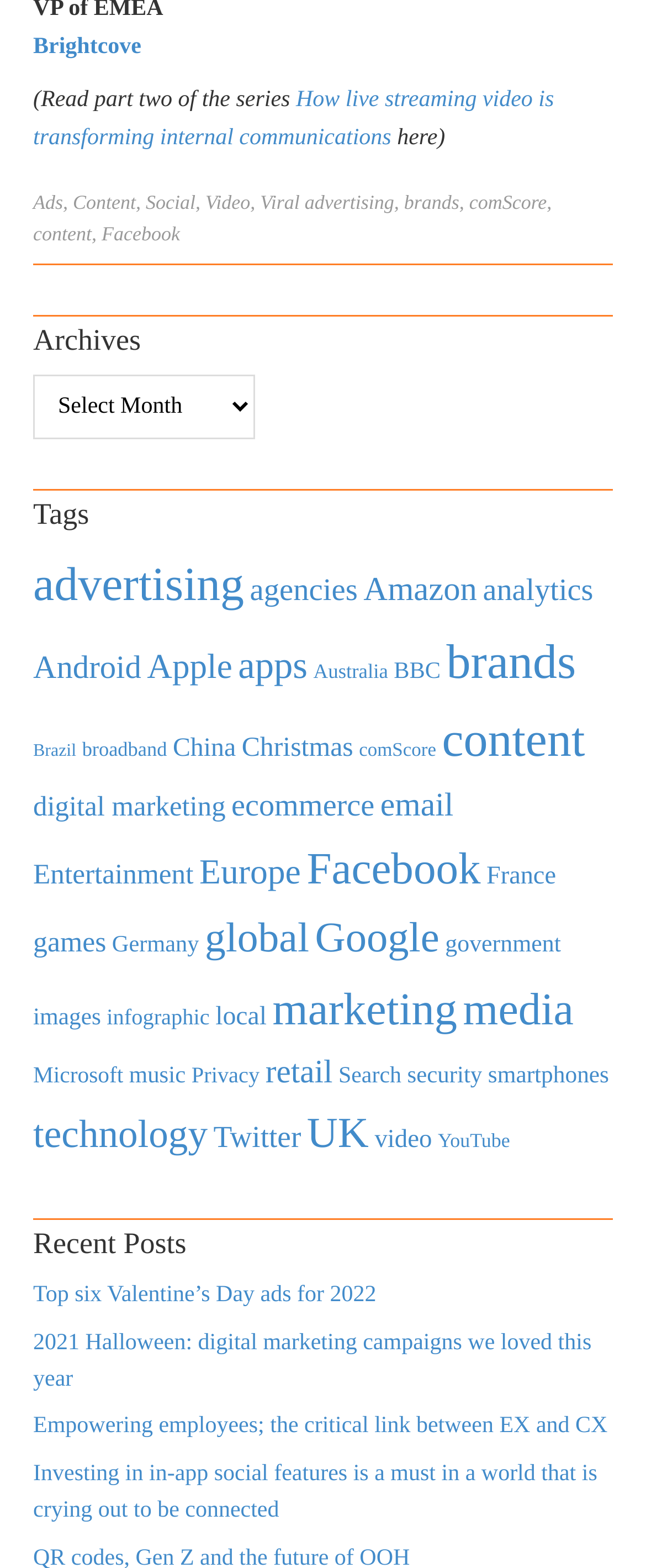Identify the bounding box coordinates for the UI element mentioned here: "digital marketing". Provide the coordinates as four float values between 0 and 1, i.e., [left, top, right, bottom].

[0.051, 0.504, 0.349, 0.524]